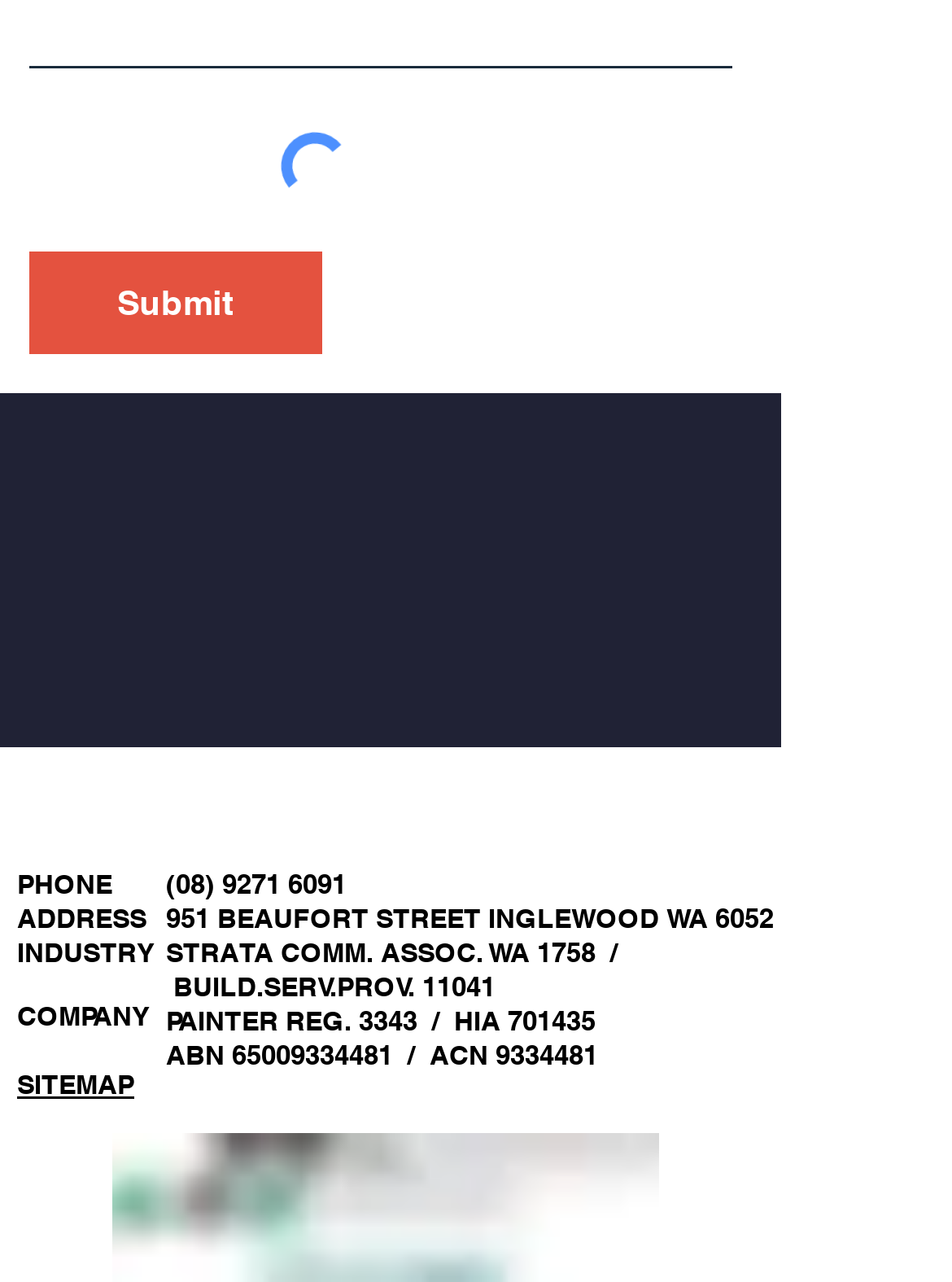Use the information in the screenshot to answer the question comprehensively: What is the company's ABN?

I found the ABN in the contact information section, which is listed as '65009334481'.